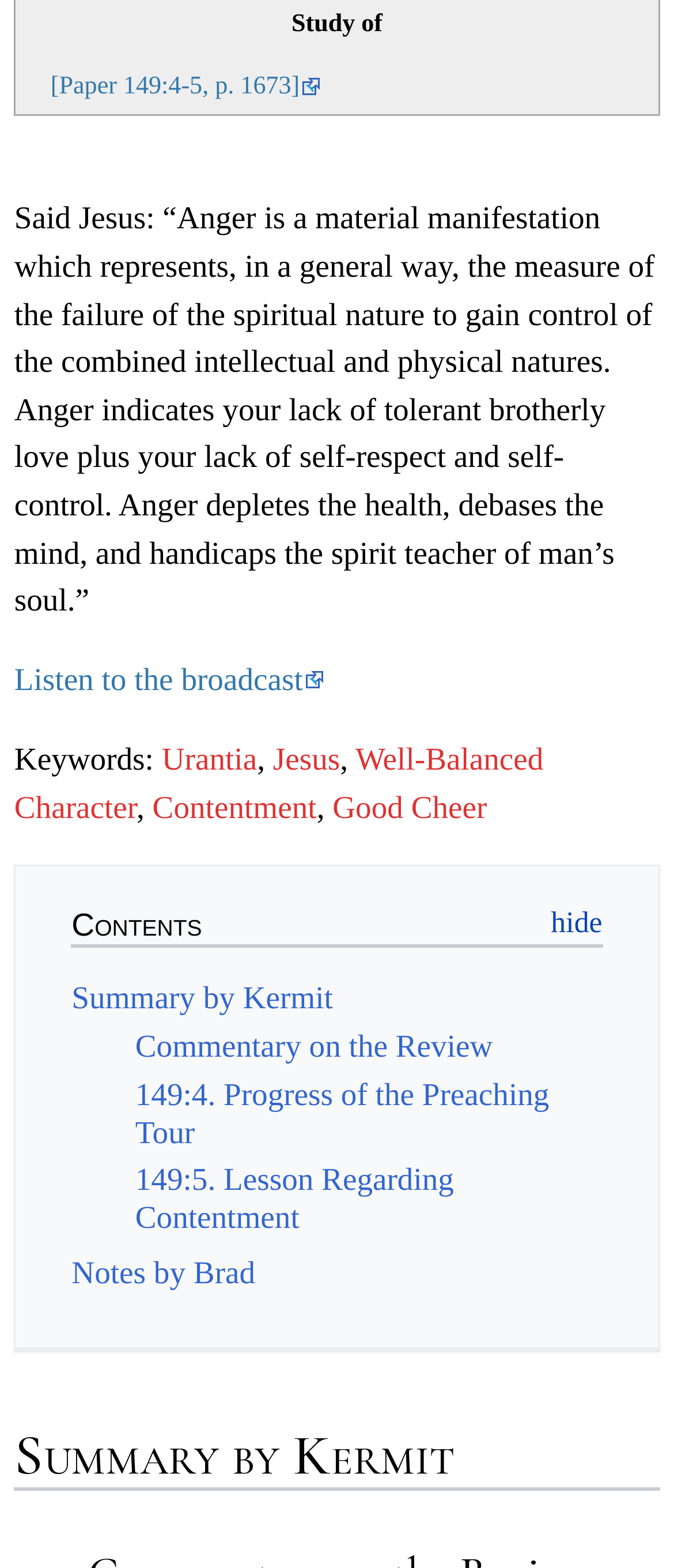Find the bounding box coordinates for the element described here: "Good Cheer".

[0.493, 0.504, 0.723, 0.526]